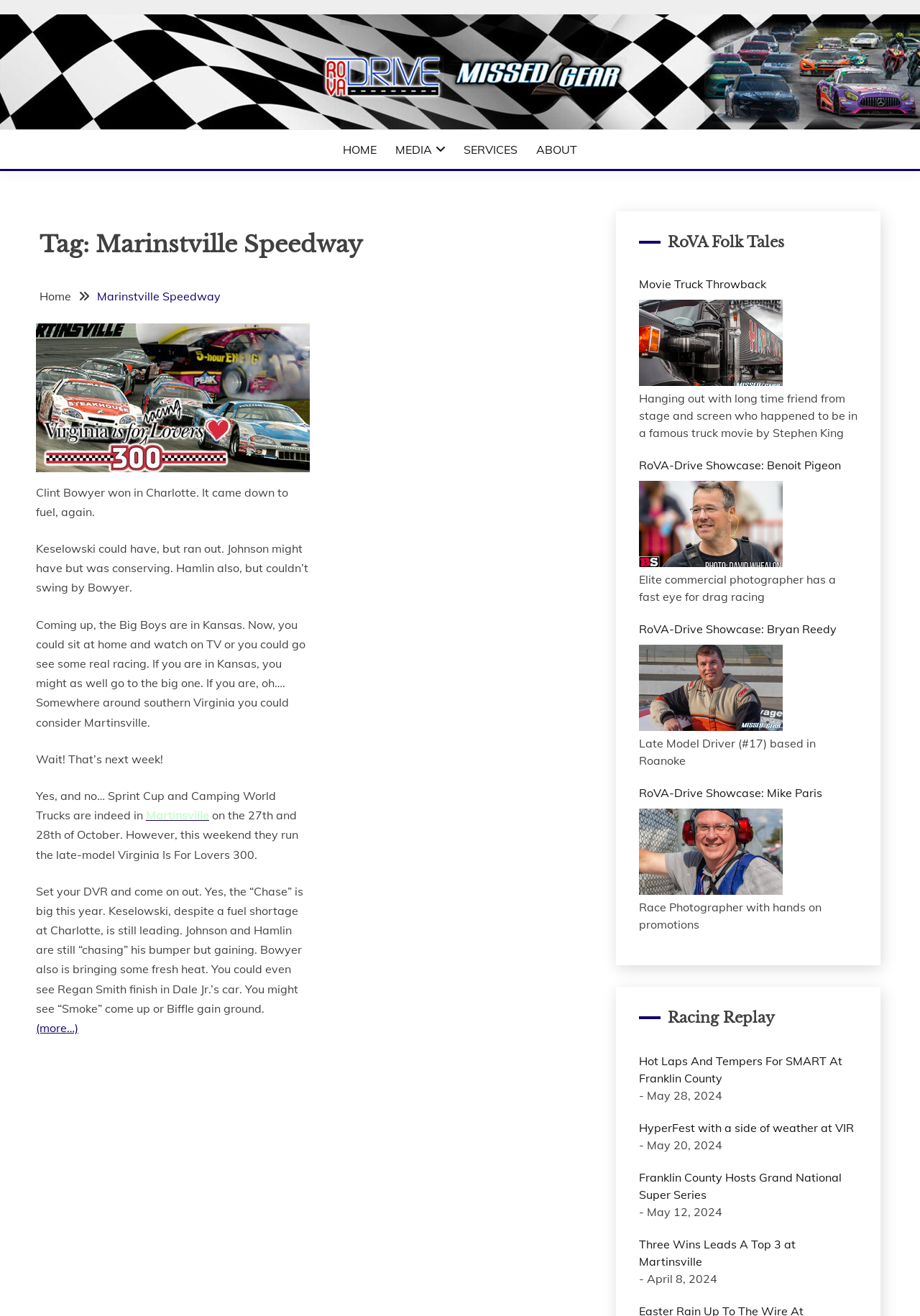Determine the bounding box coordinates for the area that needs to be clicked to fulfill this task: "Visit the Martinsville Speedway page". The coordinates must be given as four float numbers between 0 and 1, i.e., [left, top, right, bottom].

[0.159, 0.614, 0.227, 0.625]